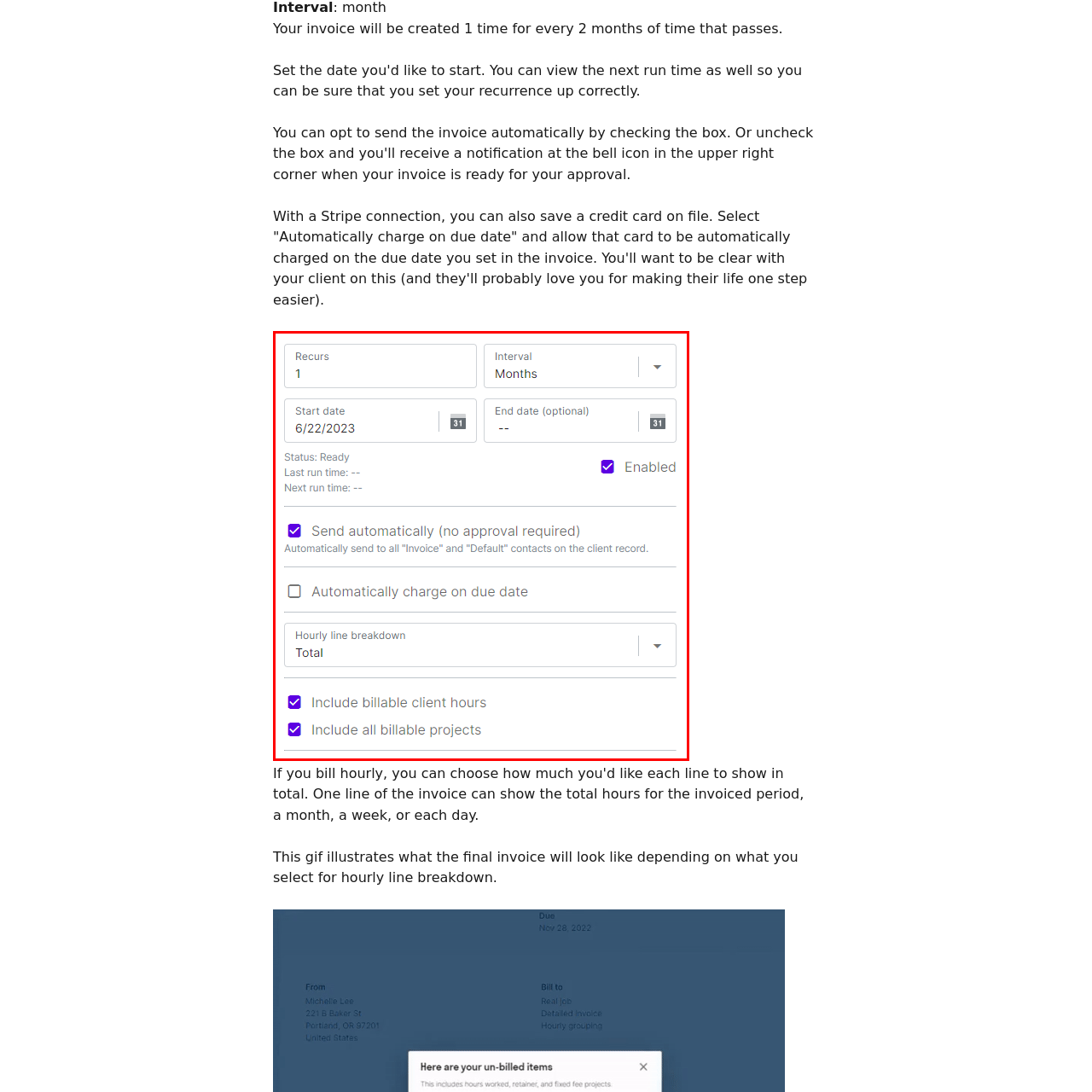Pay attention to the section of the image delineated by the white outline and provide a detailed response to the subsequent question, based on your observations: 
Can invoices be sent automatically?

The automation settings allow users to toggle an option to send invoices automatically without requiring approval, ensuring timely billing and making the invoicing process more efficient.